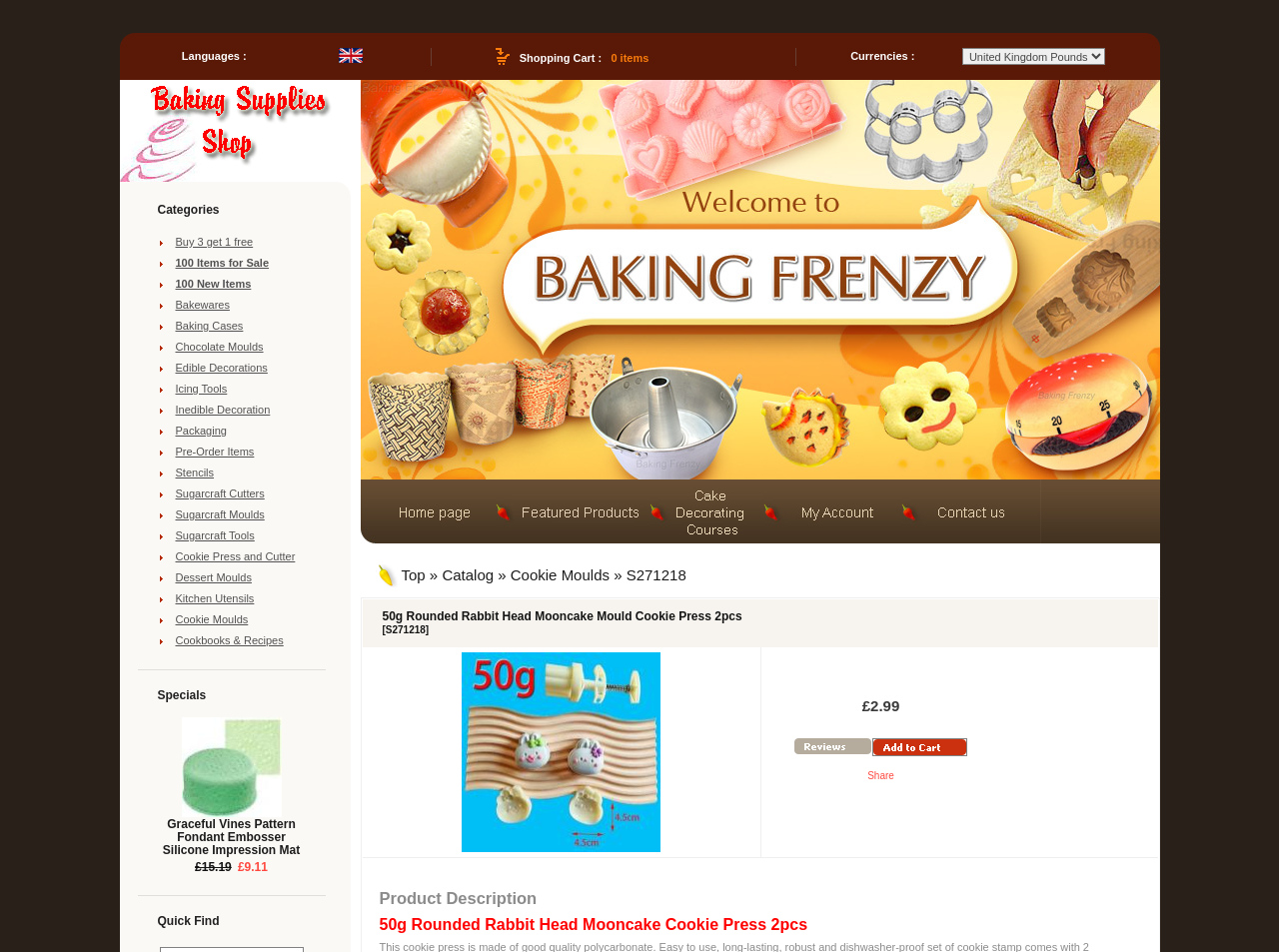How many items are in the shopping cart?
Could you give a comprehensive explanation in response to this question?

I found the shopping cart information in the top right corner of the webpage, which shows 'Shopping Cart : 0 items'.